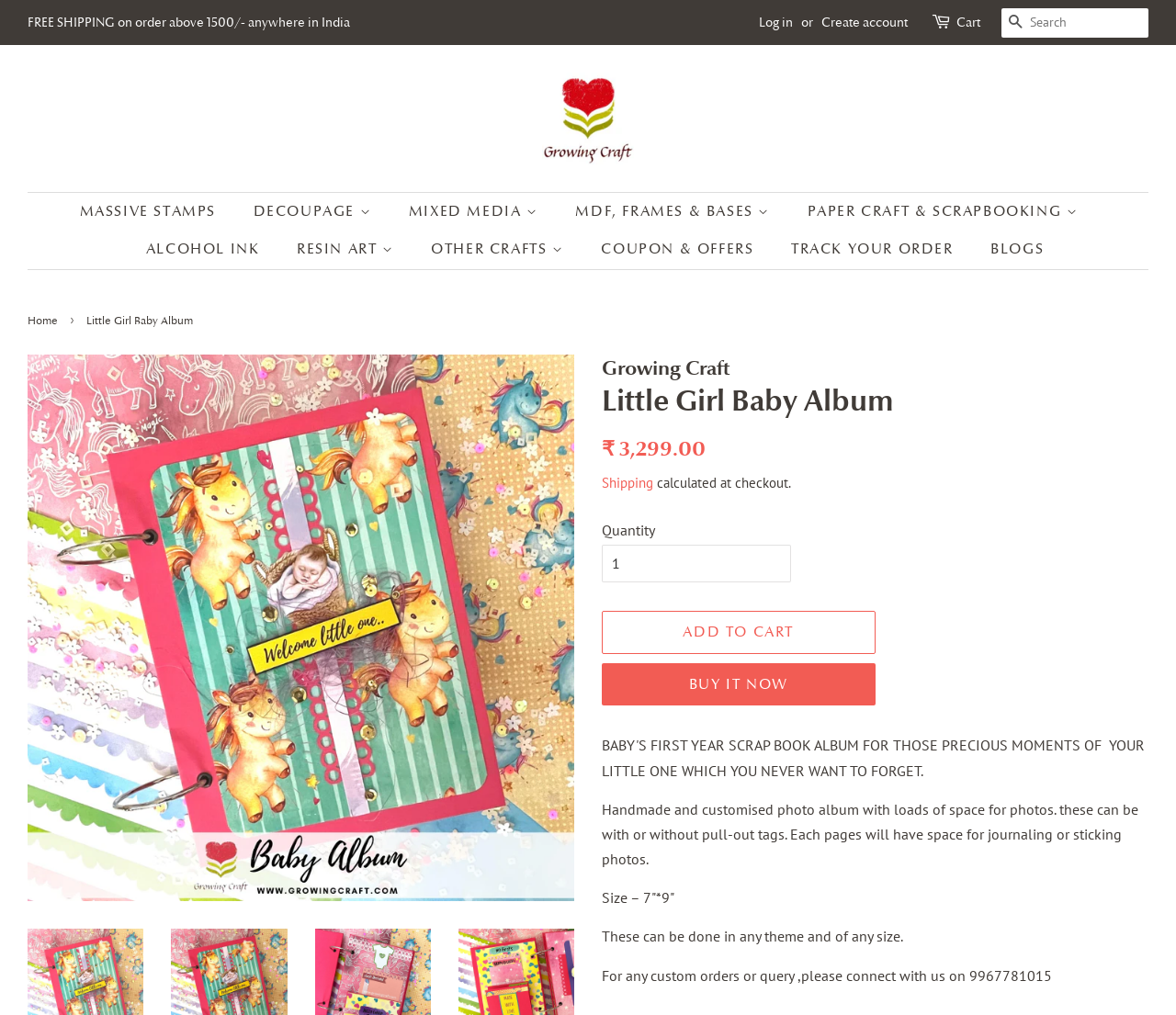Please find the main title text of this webpage.

Little Girl Baby Album